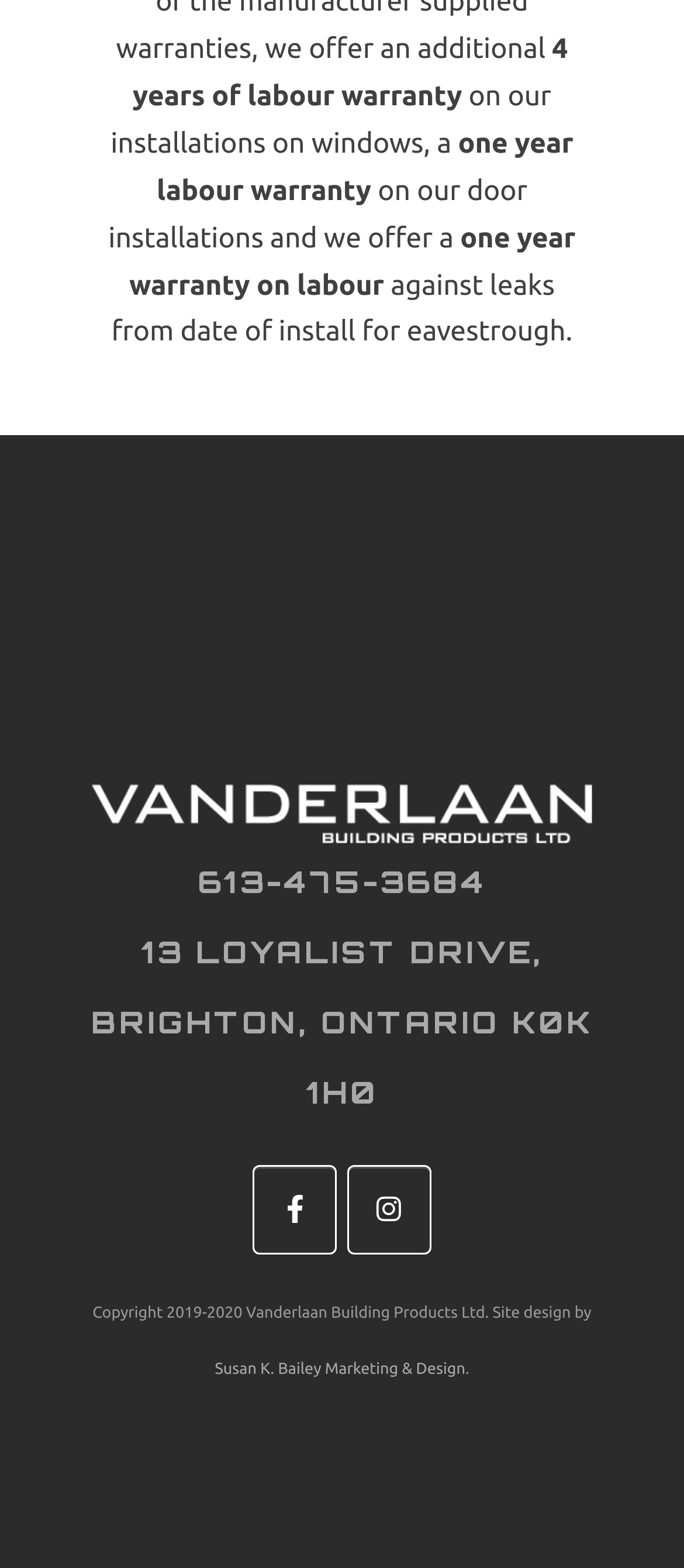Provide the bounding box coordinates for the UI element that is described by this text: "613-475-3684". The coordinates should be in the form of four float numbers between 0 and 1: [left, top, right, bottom].

[0.288, 0.551, 0.712, 0.574]